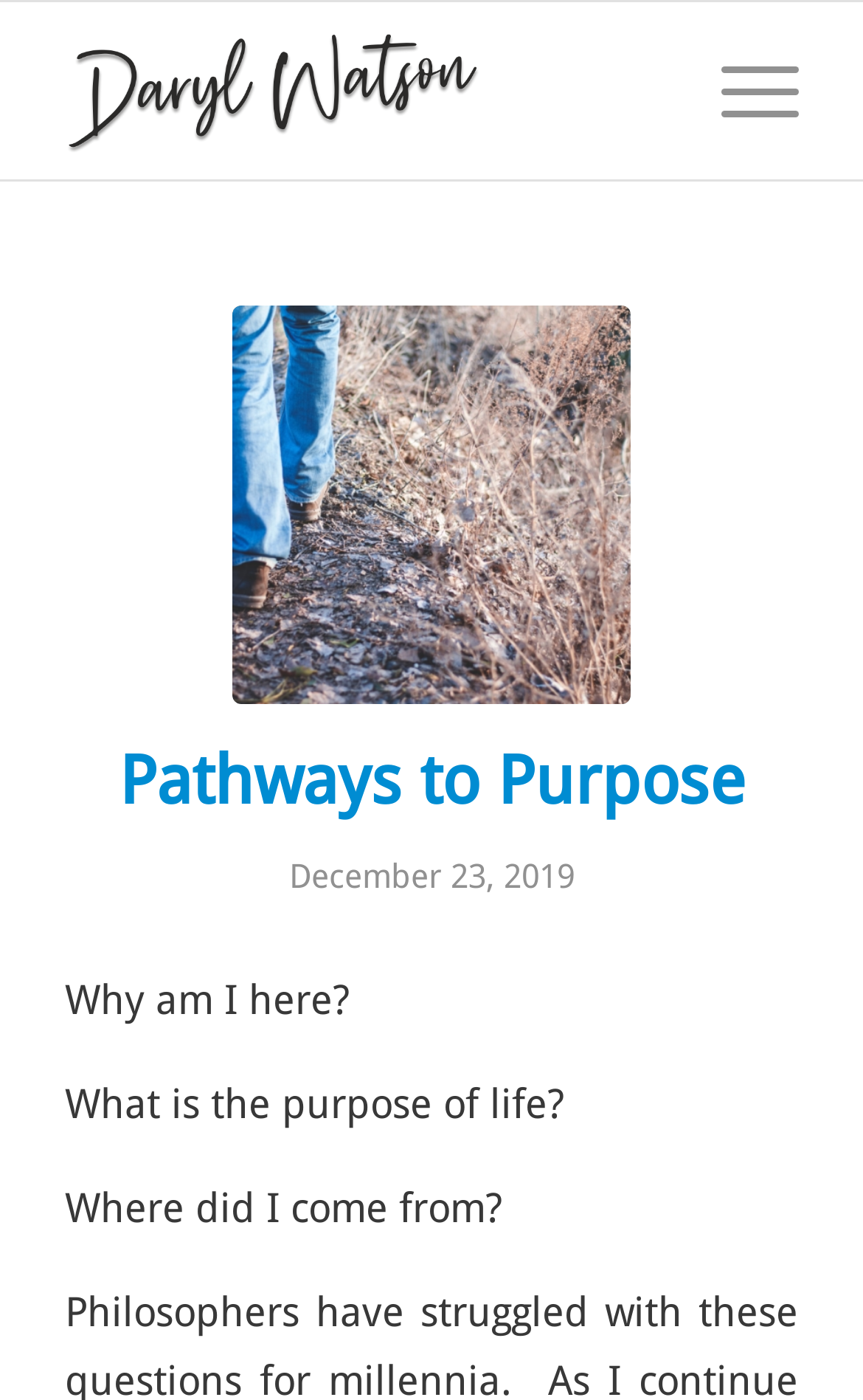Given the description of the UI element: "alt="Daryl Watson"", predict the bounding box coordinates in the form of [left, top, right, bottom], with each value being a float between 0 and 1.

[0.075, 0.002, 0.755, 0.128]